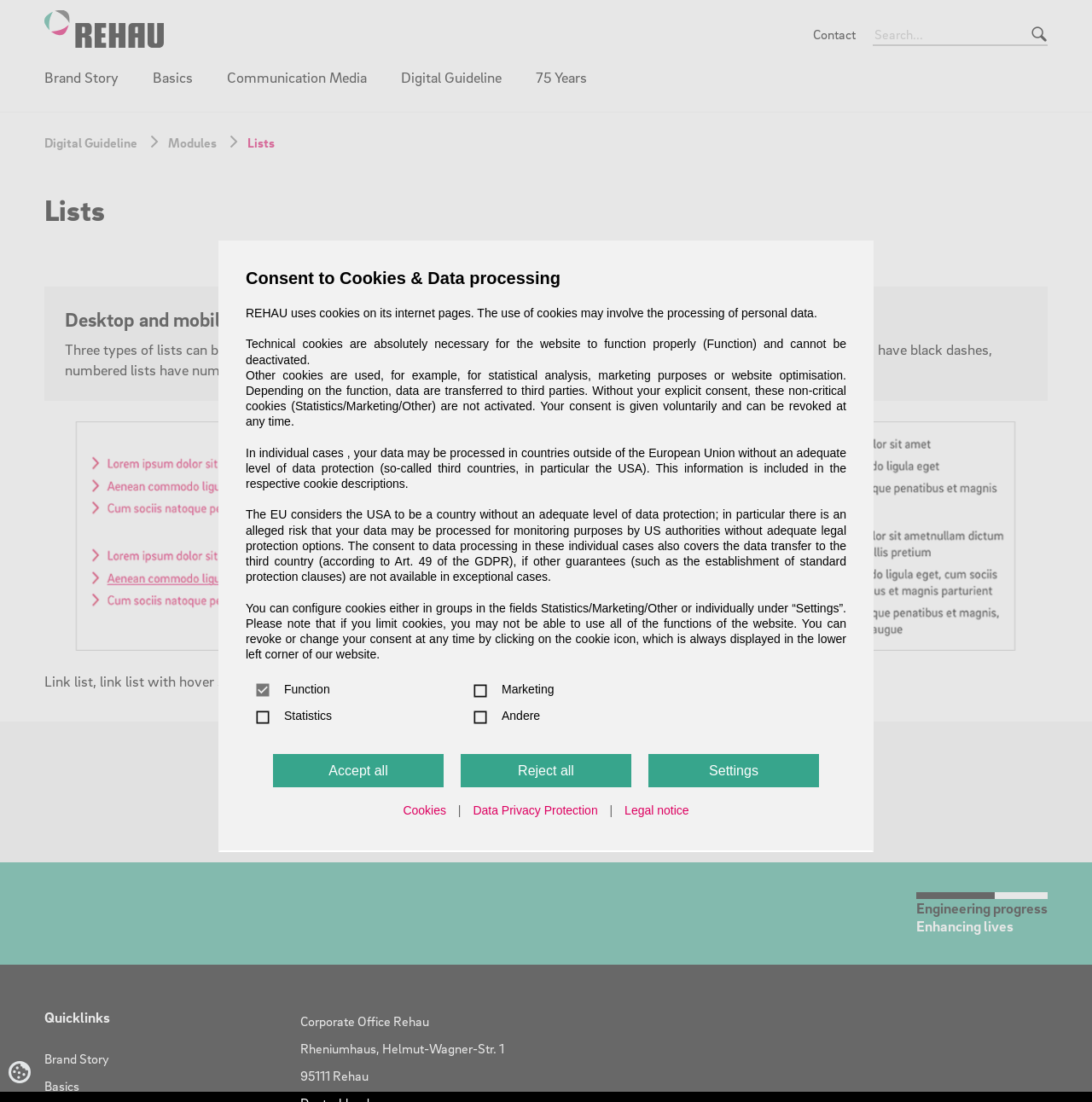Determine the bounding box coordinates of the clickable element to achieve the following action: 'Go to Contact page'. Provide the coordinates as four float values between 0 and 1, formatted as [left, top, right, bottom].

[0.745, 0.022, 0.784, 0.04]